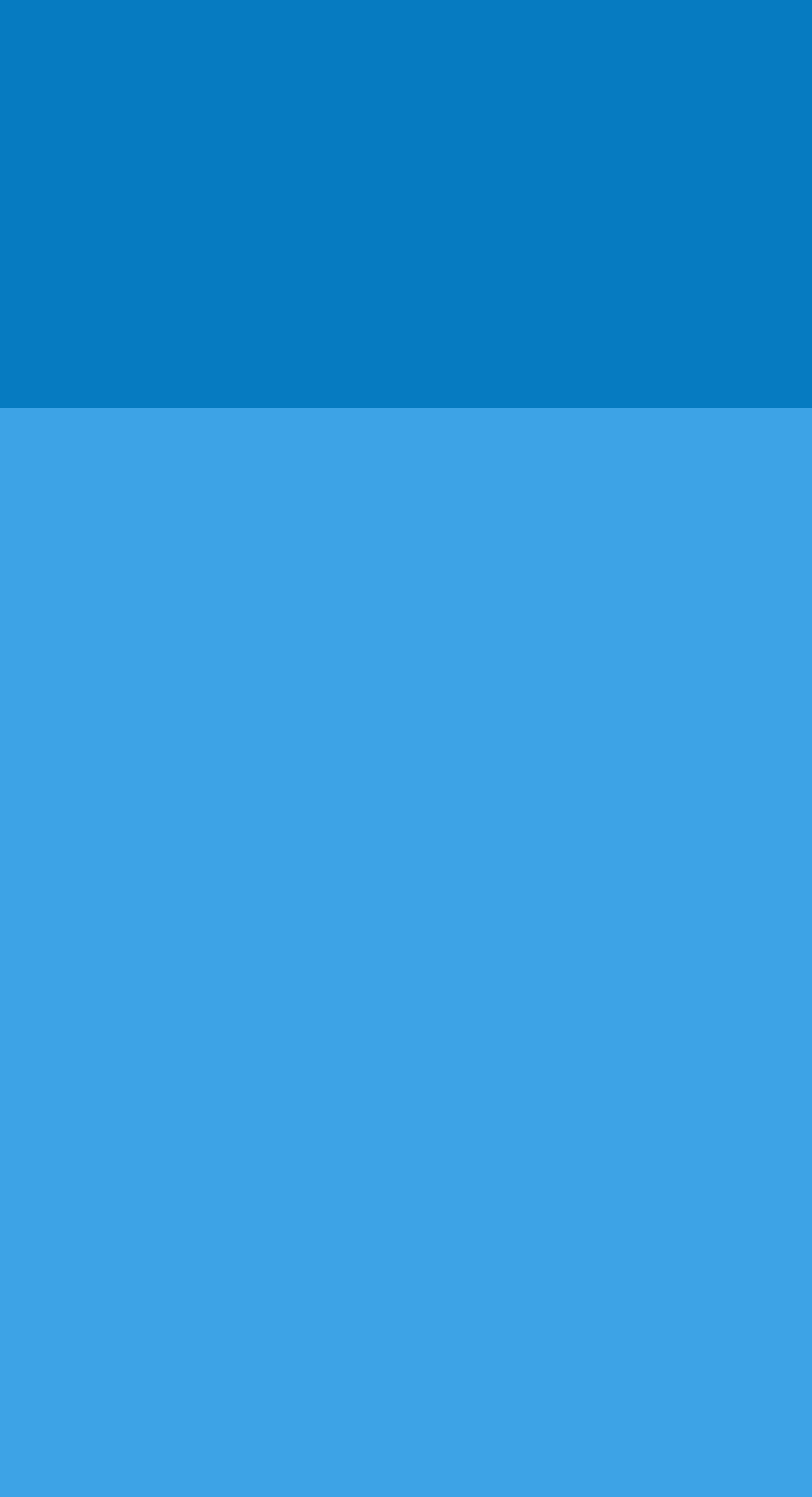Find the bounding box coordinates for the HTML element specified by: "name="your-email" placeholder="E-mail"".

[0.051, 0.919, 0.949, 0.975]